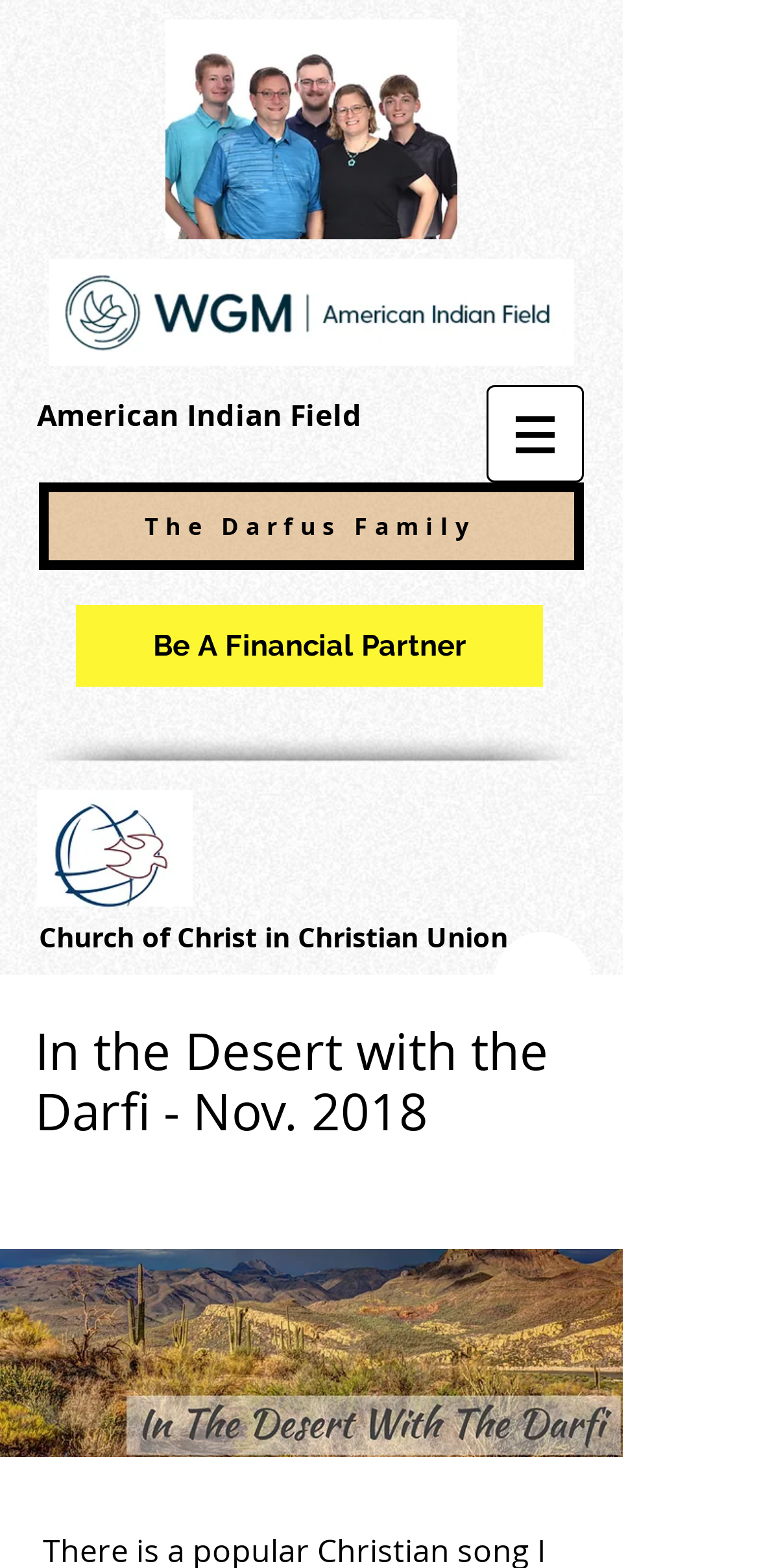What is the name of the church mentioned on the webpage?
Your answer should be a single word or phrase derived from the screenshot.

Church of Christ in Christian Union